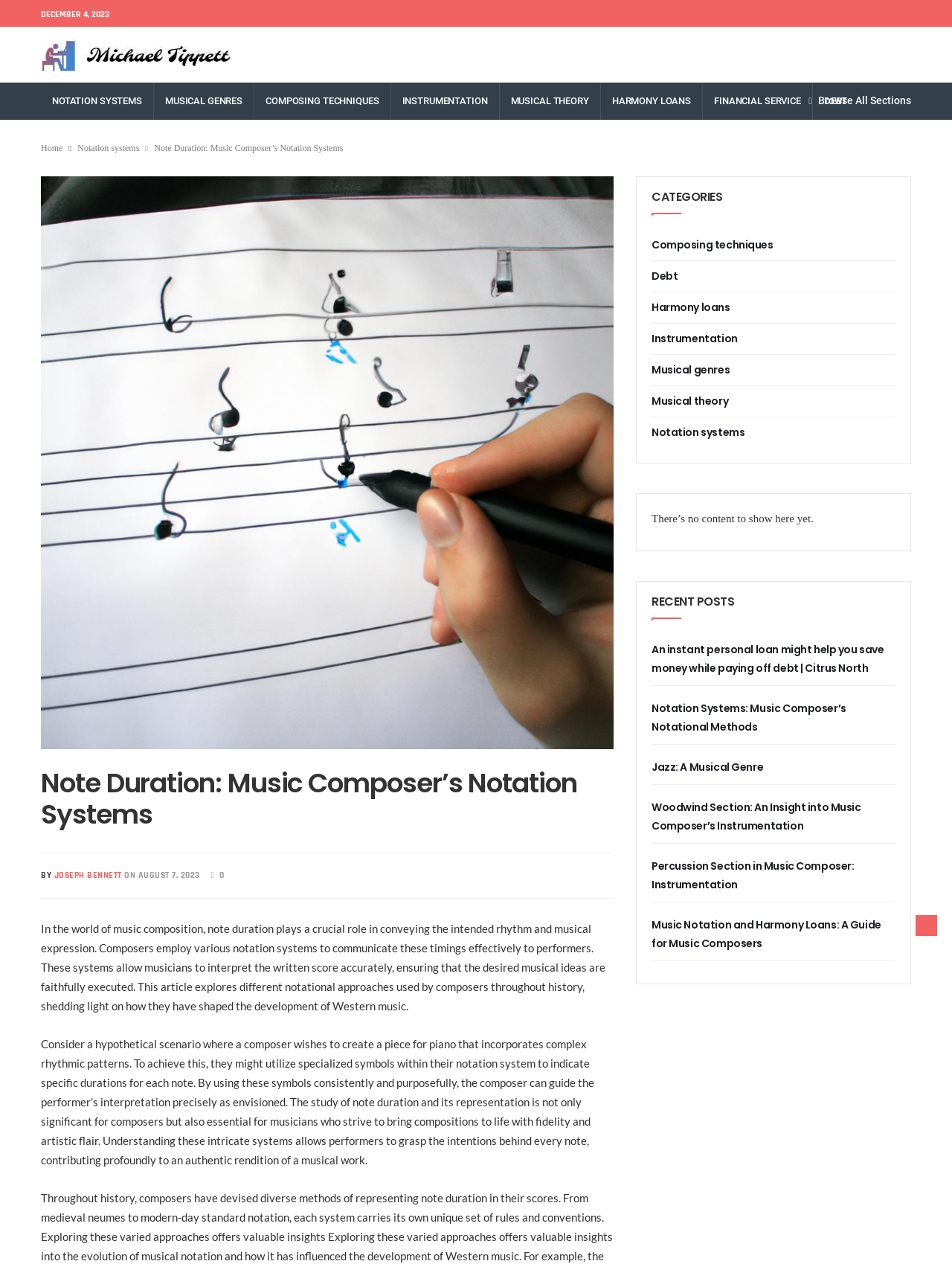Please find the bounding box coordinates of the element that must be clicked to perform the given instruction: "Explore the 'COMPOSING TECHNIQUES' category". The coordinates should be four float numbers from 0 to 1, i.e., [left, top, right, bottom].

[0.684, 0.187, 0.816, 0.199]